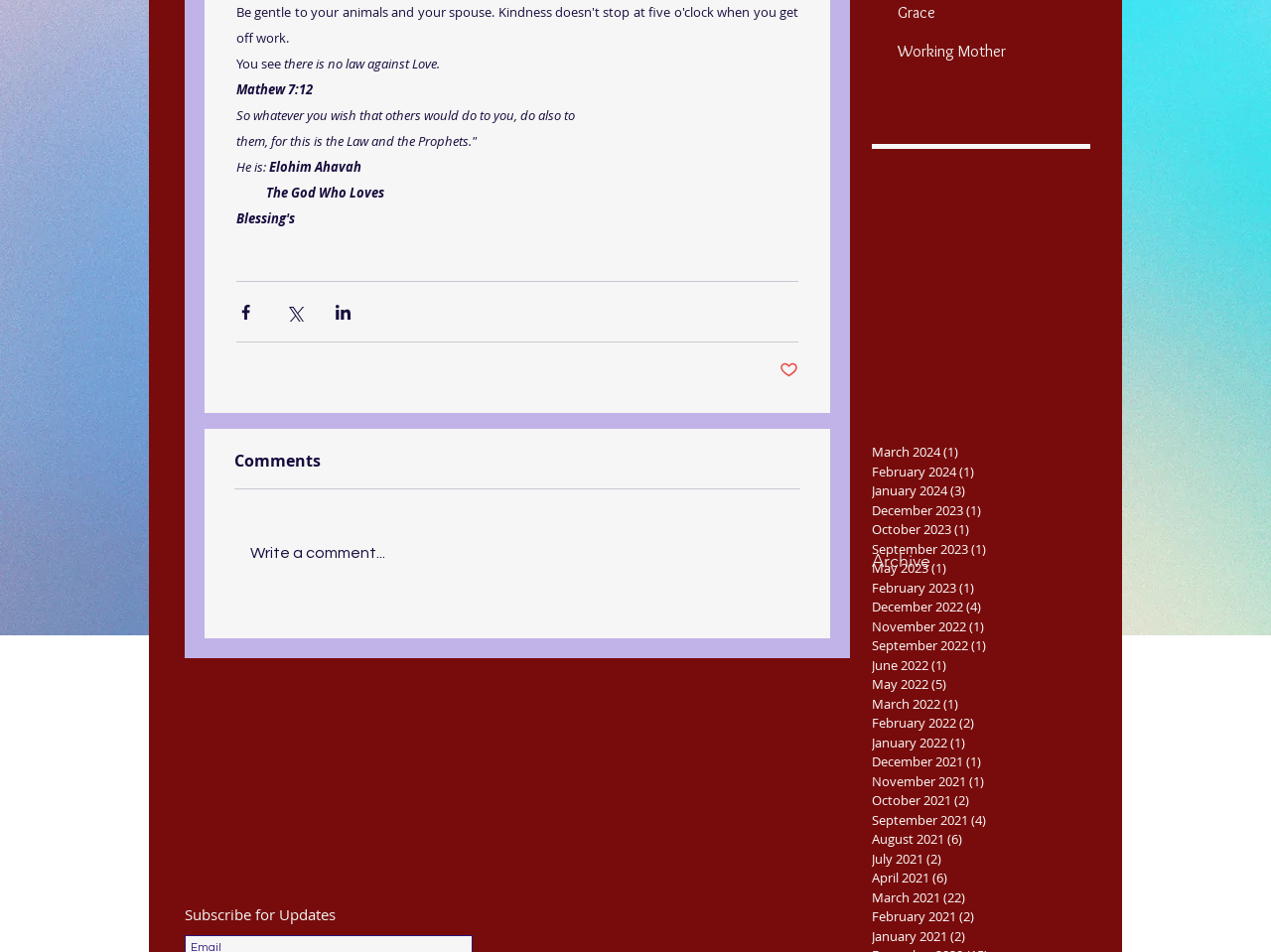Identify the bounding box coordinates for the UI element described by the following text: "March 2020 (3) 3 posts". Provide the coordinates as four float numbers between 0 and 1, in the format [left, top, right, bottom].

[0.686, 0.94, 0.85, 0.96]